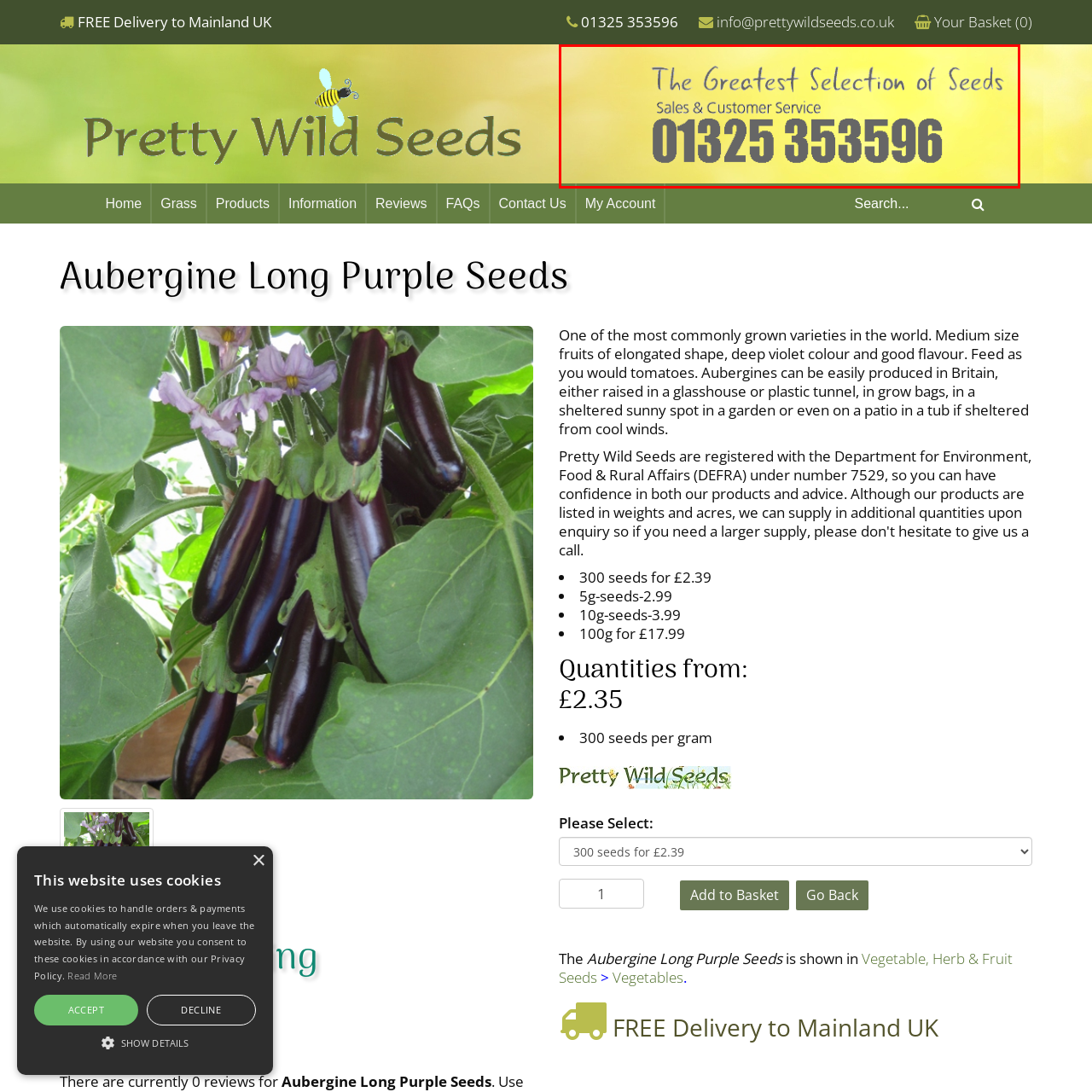Detail the features and components of the image inside the red outline.

The image features a bright yellow background that enhances readability, showcasing the phrase "The Greatest Selection of Seeds" in an elegant font, conveying a positive and inviting message. Below this, it highlights "Sales & Customer Service," followed by a prominent phone number, "01325 353596," presented in bold, large type. This design is likely aimed at encouraging potential customers to reach out for inquiries or assistance regarding seed products. The overall layout suggests a focus on clarity and accessibility, appealing to gardening enthusiasts seeking quality seeds.